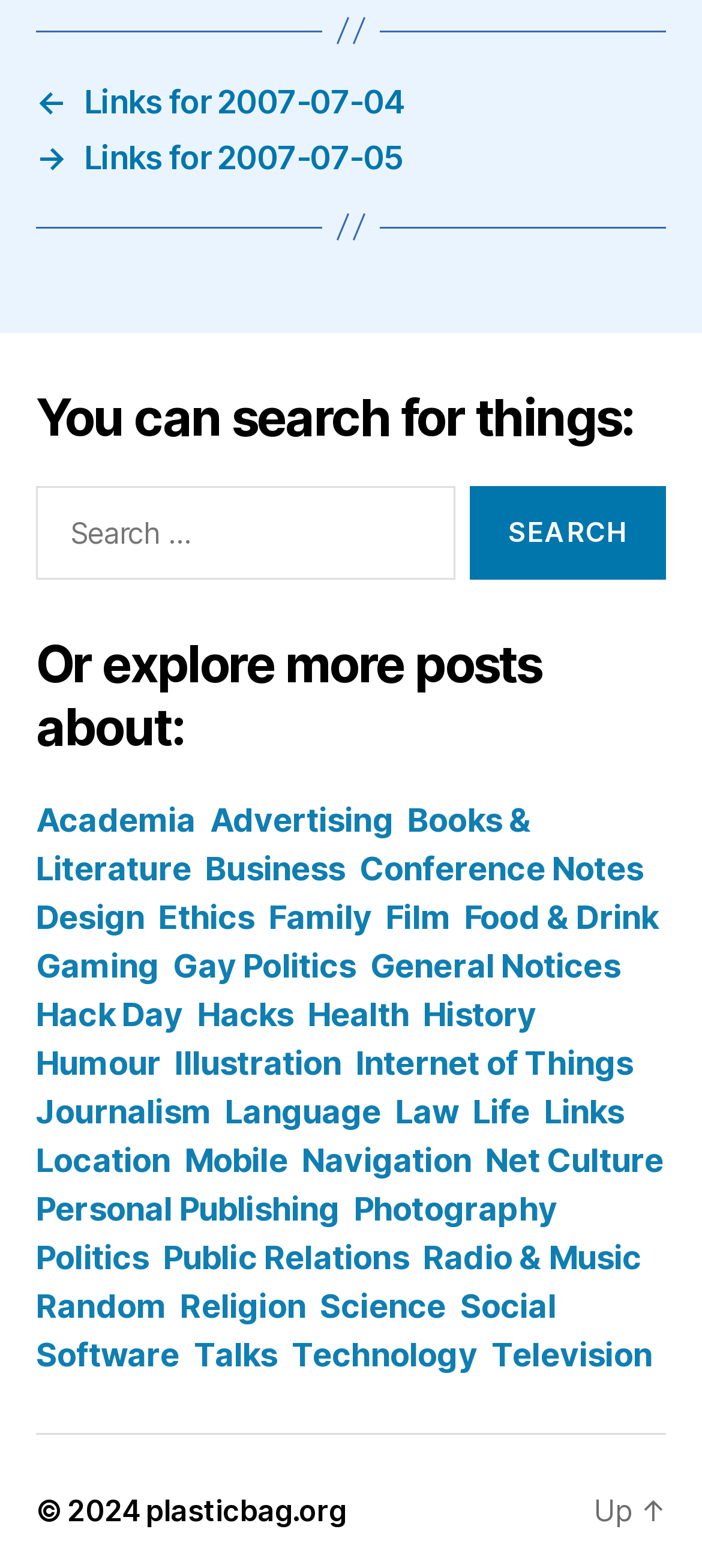Use a single word or phrase to answer the question:
What is the purpose of the 'Up' link at the bottom of the page?

To go back to the top